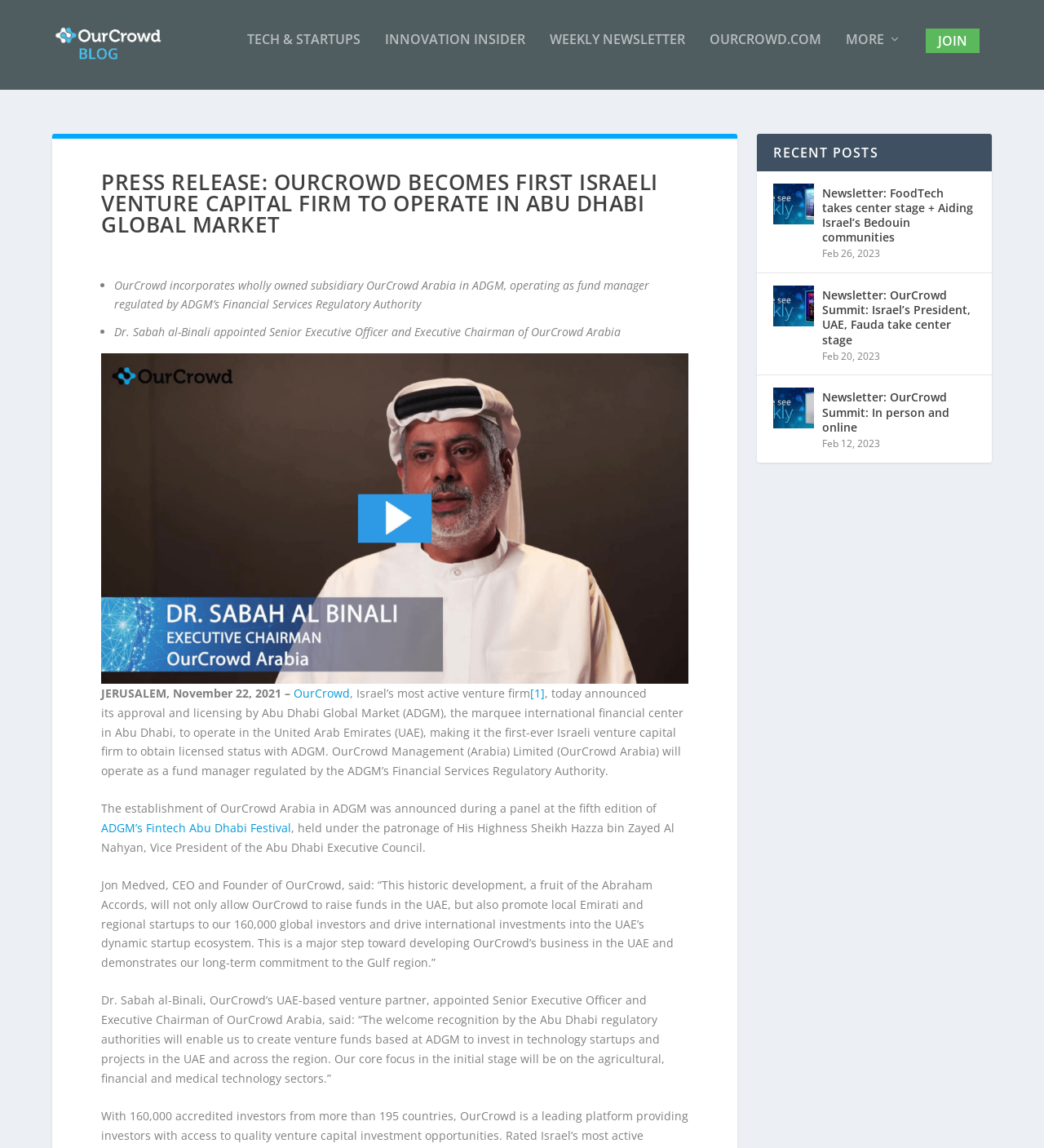Calculate the bounding box coordinates for the UI element based on the following description: "parent_node: TECH & STARTUPS". Ensure the coordinates are four float numbers between 0 and 1, i.e., [left, top, right, bottom].

[0.05, 0.021, 0.187, 0.067]